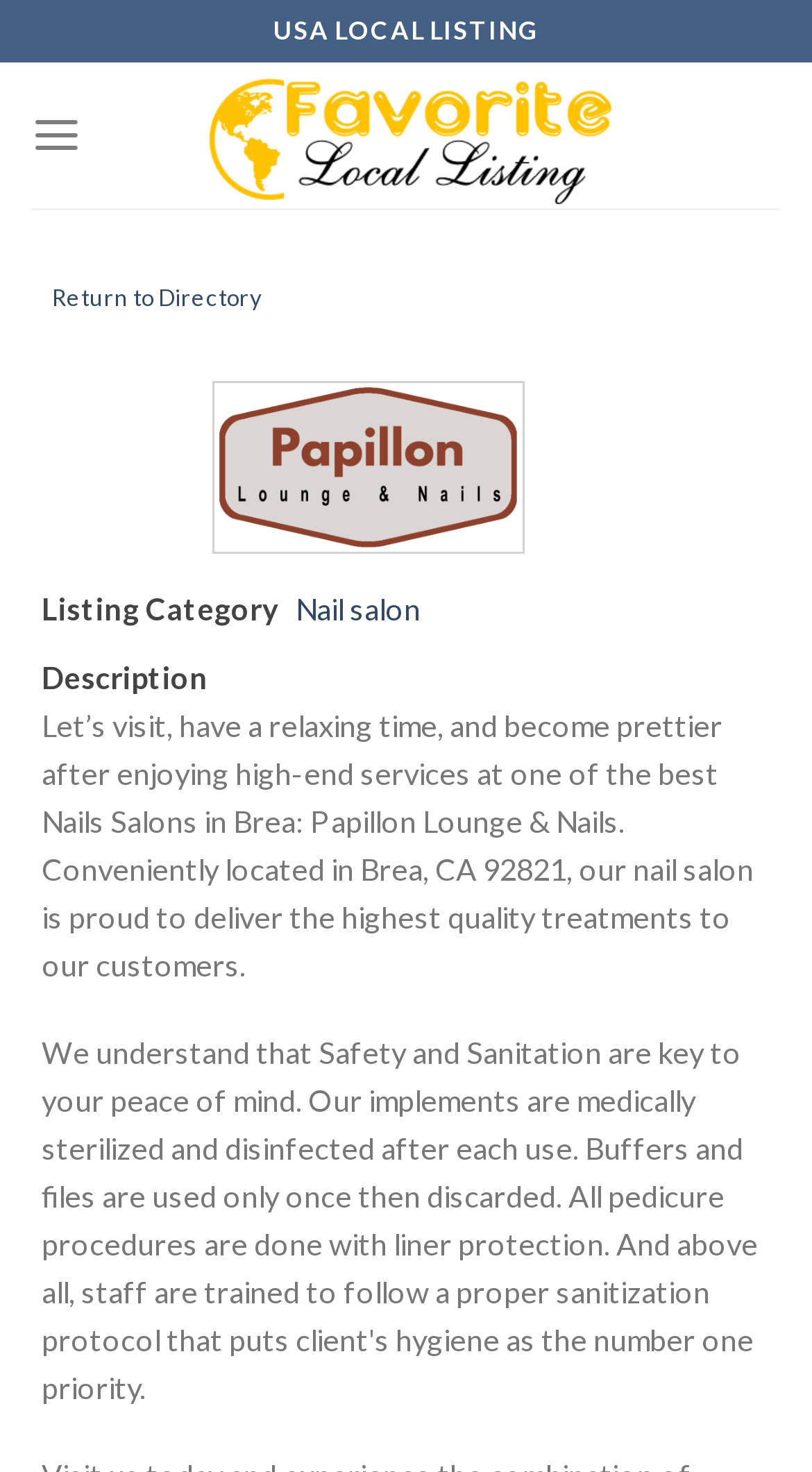Summarize the webpage in an elaborate manner.

The webpage is about Papillon Lounge & Nail, a local business listing in the USA. At the top, there is a prominent title "USA LOCAL LISTING" in a relatively large font size. Below the title, there is a link "USA Local Business Listing" accompanied by an image, which takes up a significant portion of the top section.

On the top-left corner, there is a menu link labeled "Menu" that, when expanded, reveals a dropdown menu. The menu contains links to "Return to Directory" and "Welcome to Papillon Lounge & Nail", the latter of which has an associated image. 

Below the menu, there is a section that provides information about the business. It starts with a label "Listing Category" followed by a link to "Nail salon". Next to it, there is a label "Description" that precedes a paragraph of text. The text describes Papillon Lounge & Nail as a high-end nail salon in Brea, CA, offering relaxing and high-quality treatments to its customers.